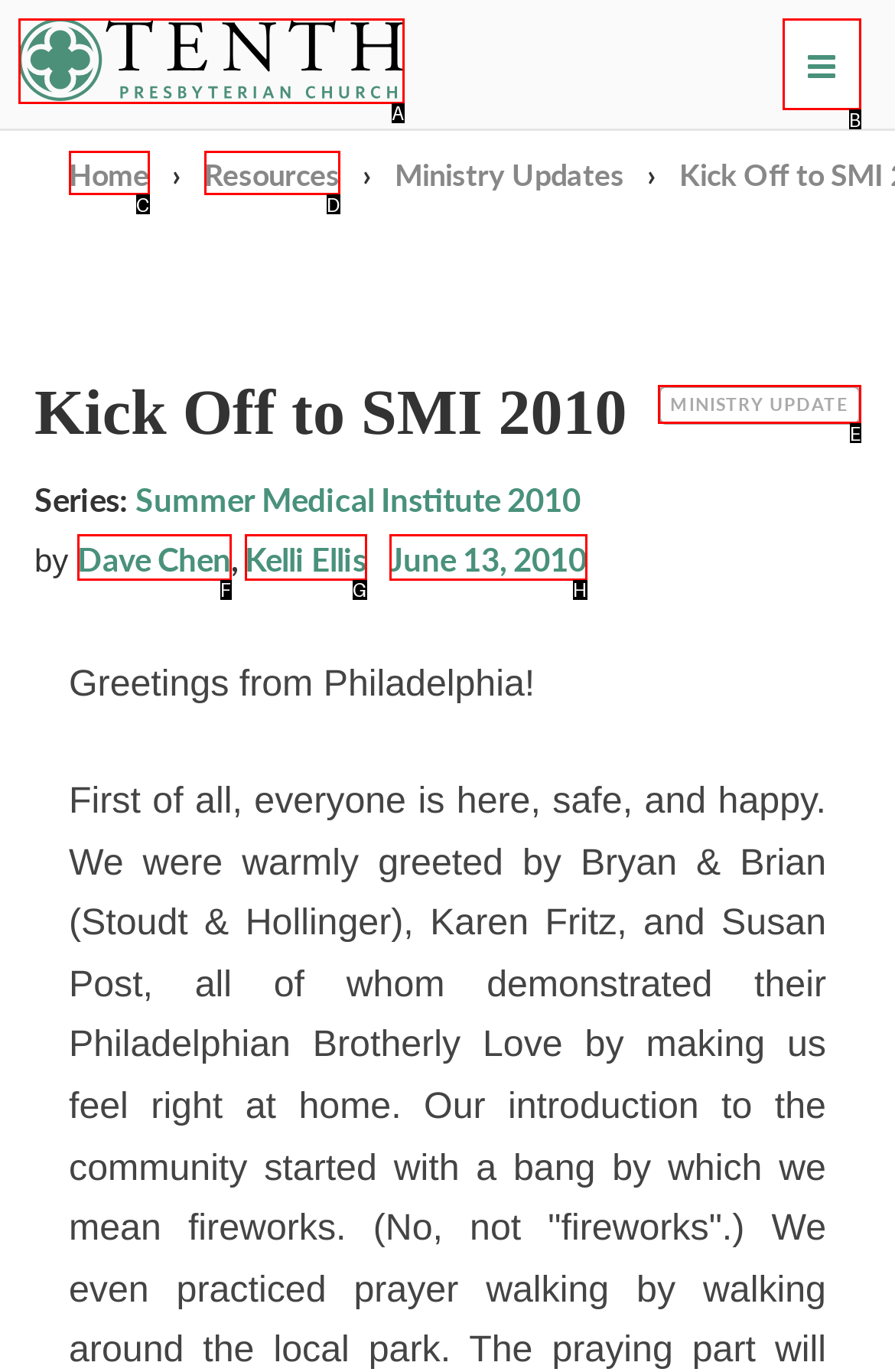Identify the UI element described as: parent_node: Tenth Presbyterian Church
Answer with the option's letter directly.

B